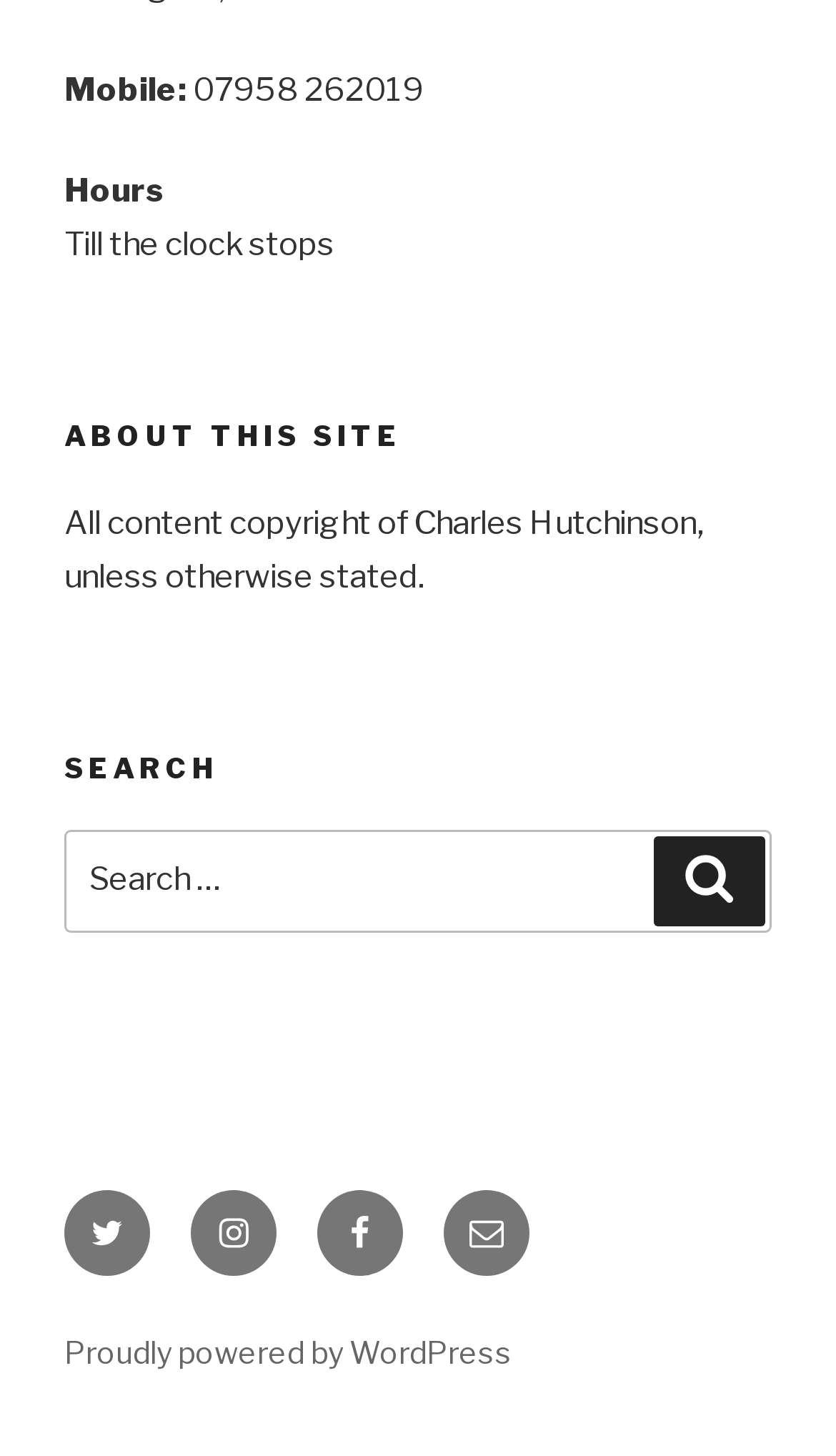Respond with a single word or phrase:
What is the purpose of the search box?

To search the website